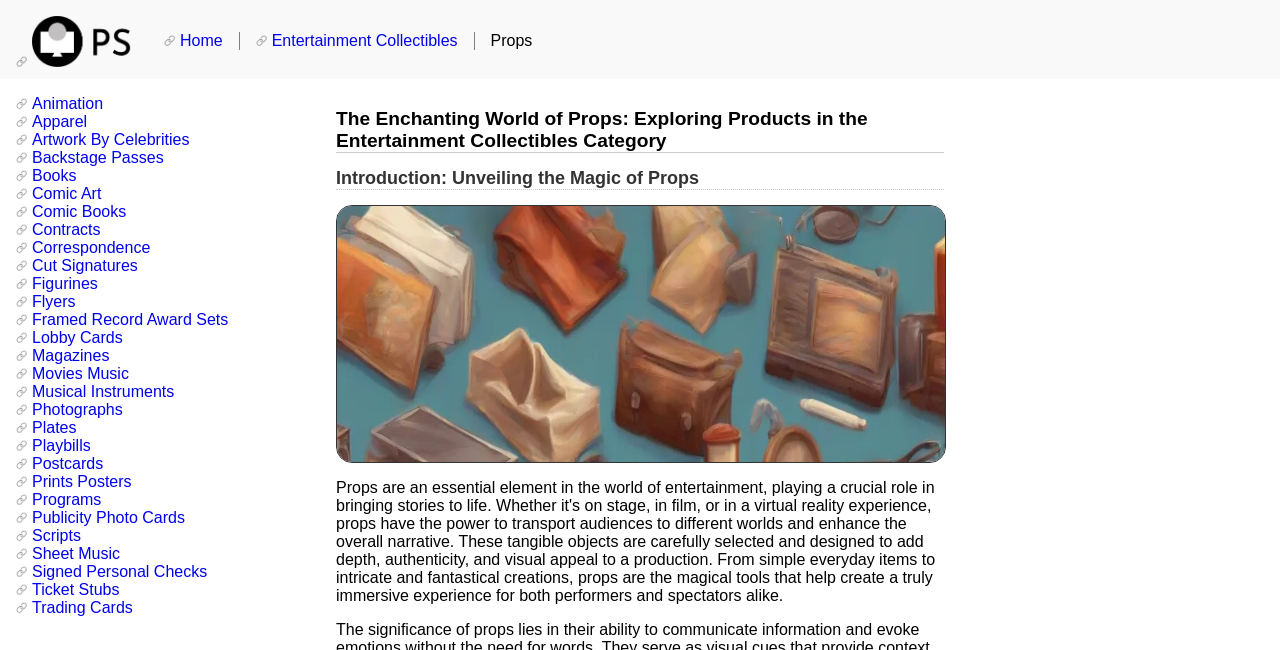Determine the bounding box coordinates of the region that needs to be clicked to achieve the task: "View the 'Entertainment Collectibles' category".

[0.2, 0.049, 0.37, 0.077]